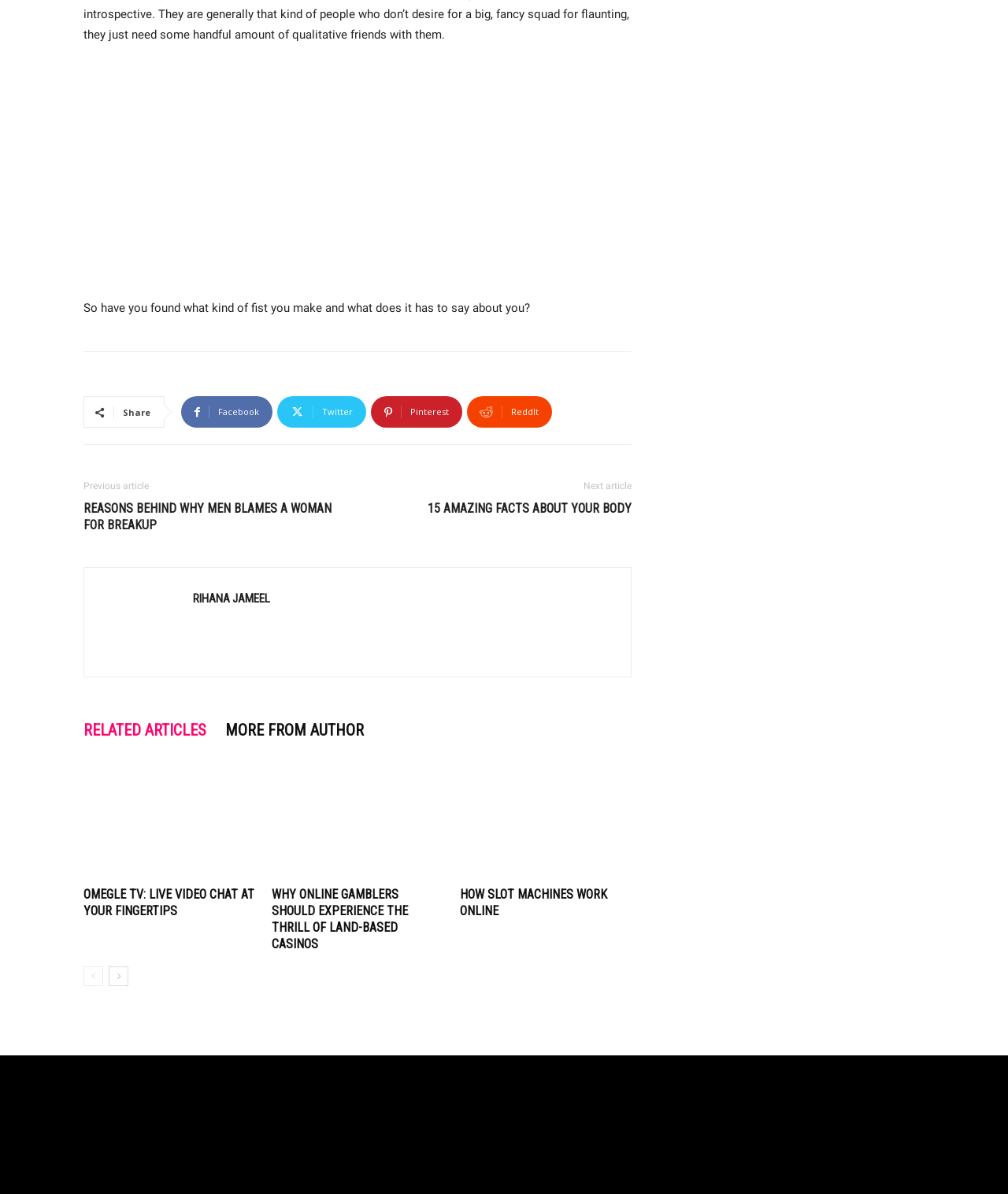Find the bounding box coordinates for the HTML element described in this sentence: "How Slot Machines Work Online". Provide the coordinates as four float numbers between 0 and 1, in the format [left, top, right, bottom].

[0.456, 0.743, 0.602, 0.769]